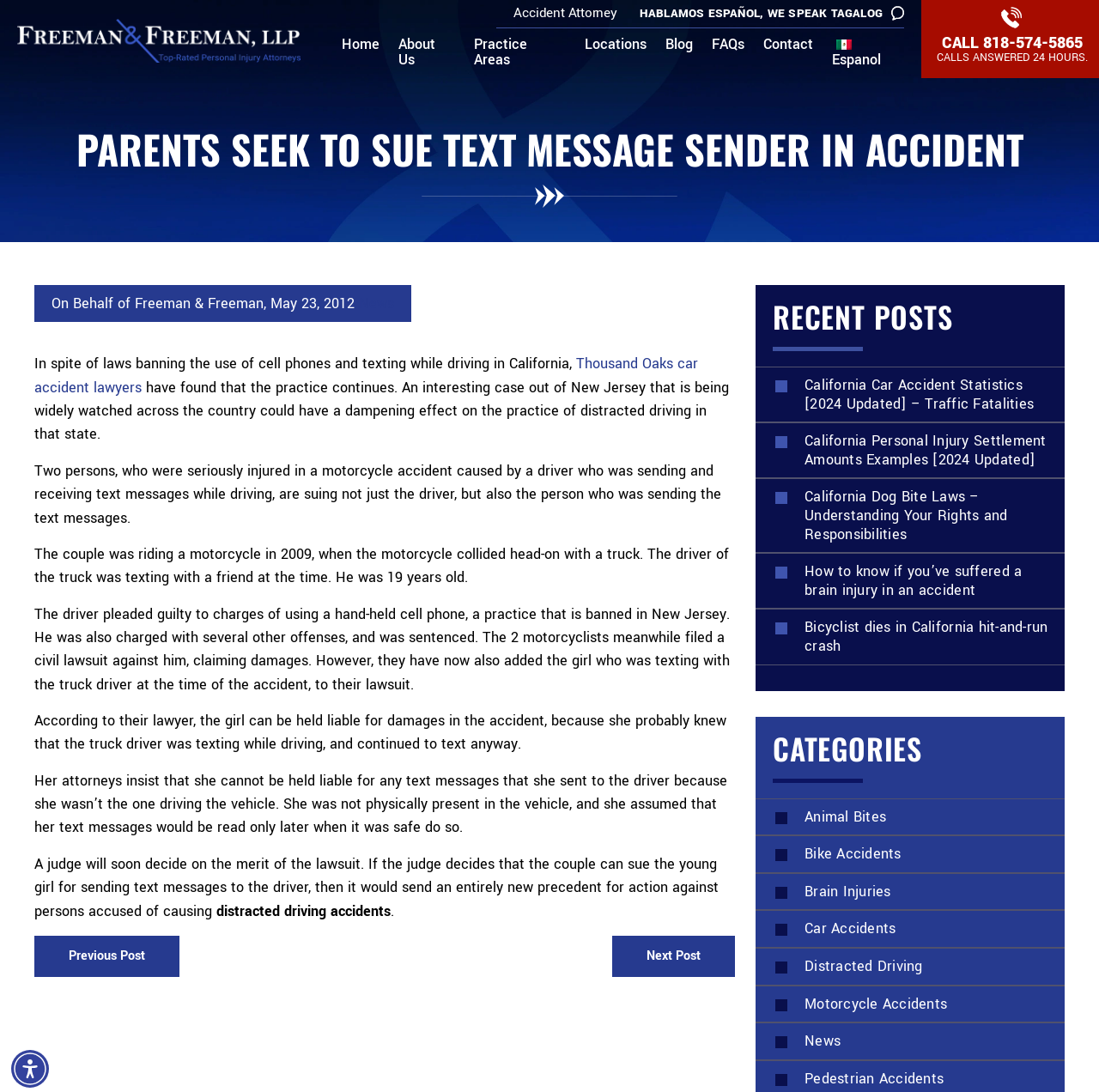Locate the bounding box coordinates of the area that needs to be clicked to fulfill the following instruction: "Call the phone number". The coordinates should be in the format of four float numbers between 0 and 1, namely [left, top, right, bottom].

[0.894, 0.029, 0.985, 0.05]